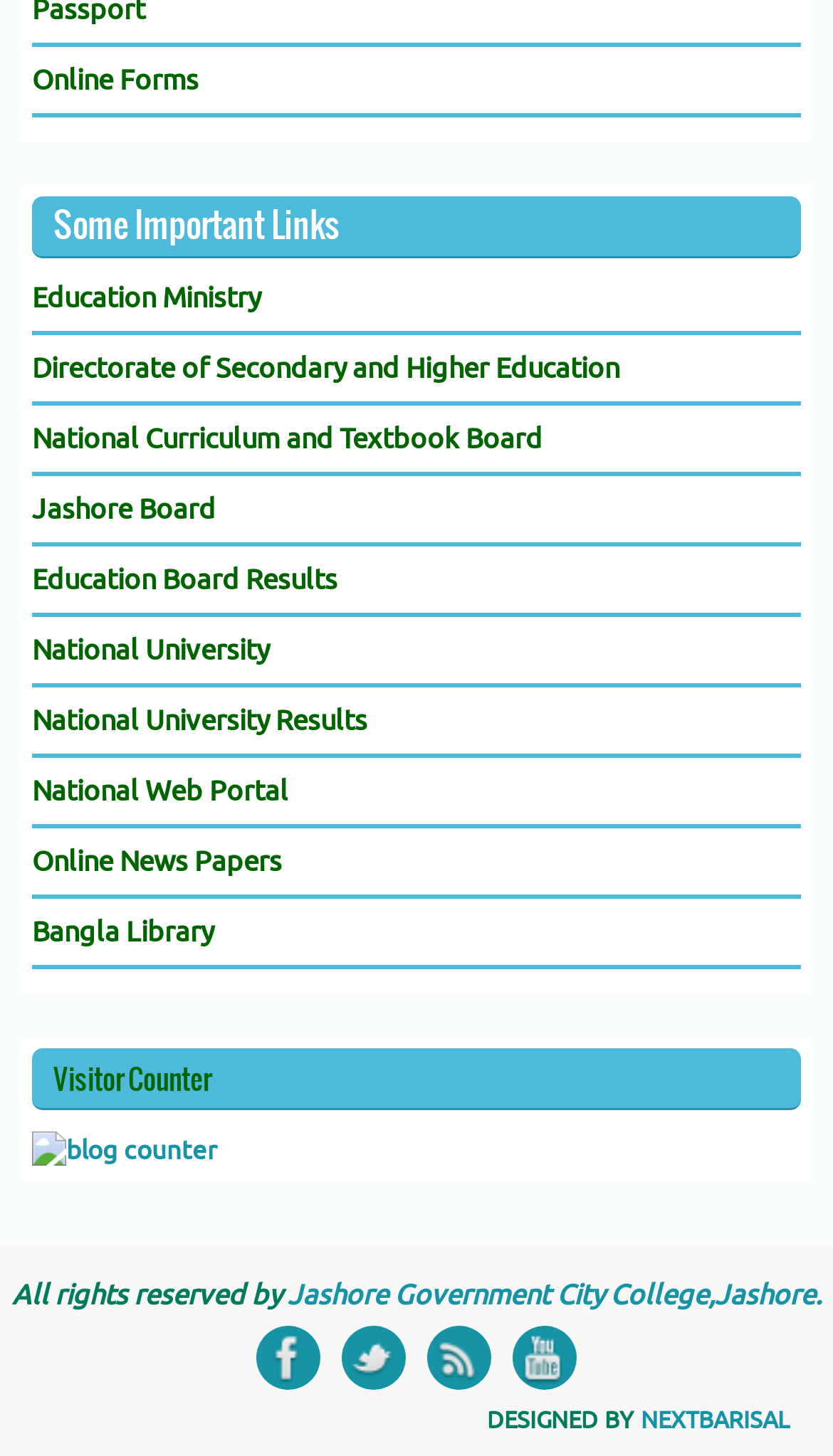What type of institution is Jashore Government City College?
Using the visual information, answer the question in a single word or phrase.

College